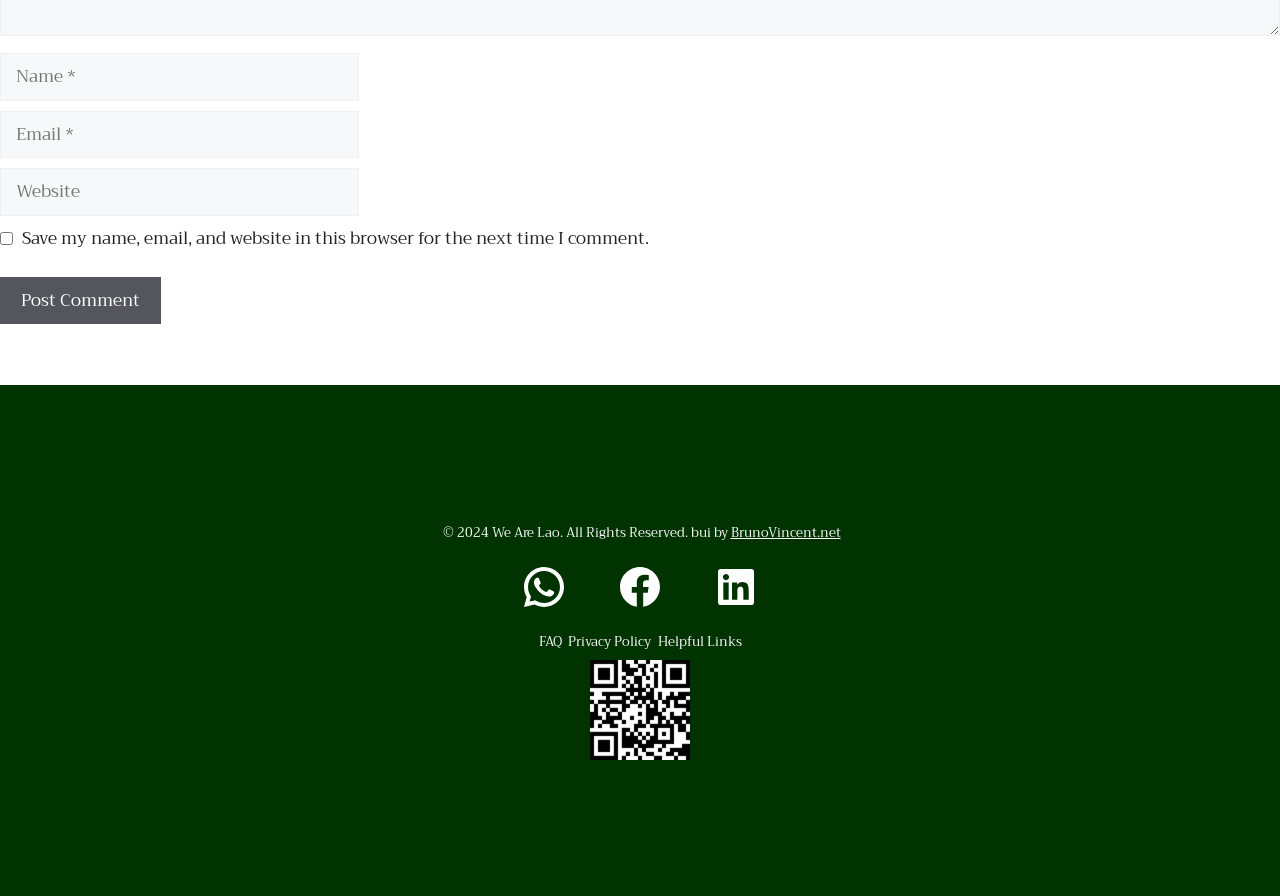Find the bounding box coordinates for the area that must be clicked to perform this action: "Visit the FAQ page".

[0.421, 0.705, 0.439, 0.727]